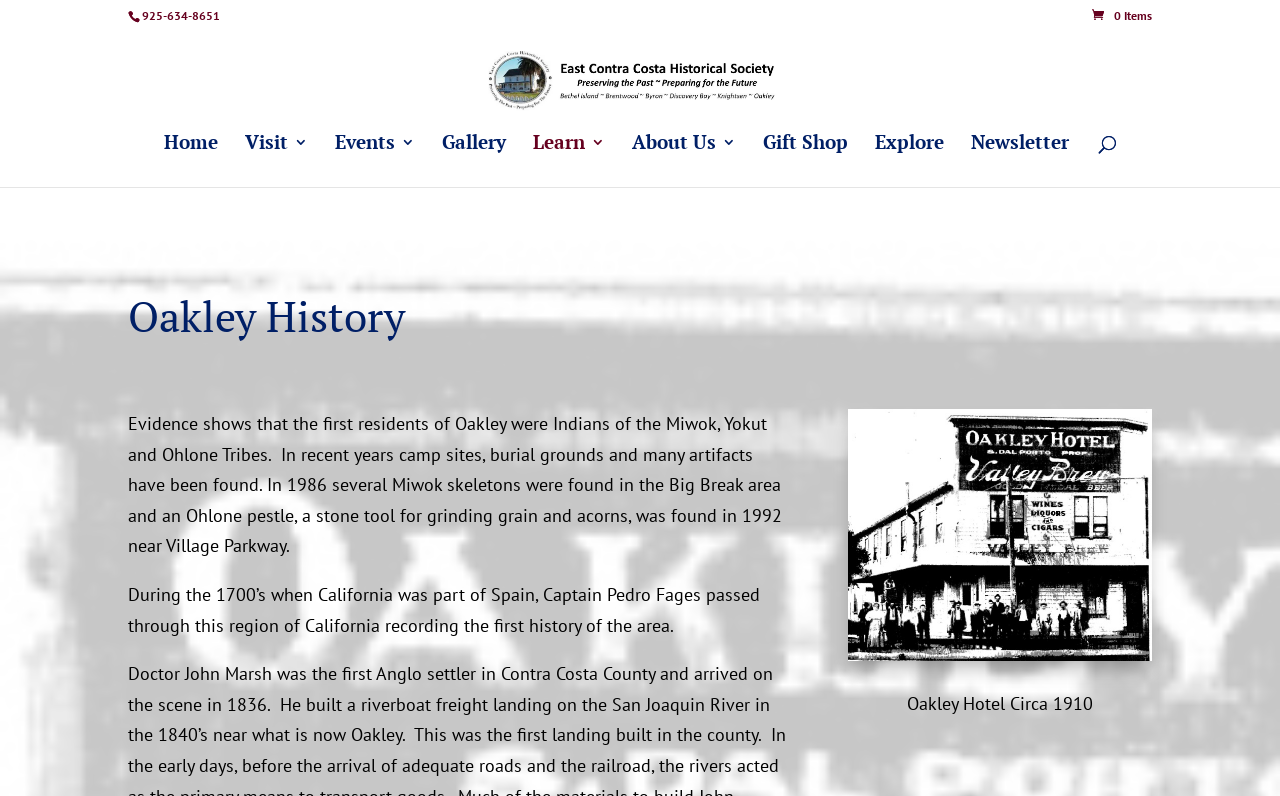What tribes were the first residents of Oakley?
Look at the screenshot and provide an in-depth answer.

I found the answer by looking at the static text element with the bounding box coordinates [0.1, 0.518, 0.611, 0.7], which contains the text 'Evidence shows that the first residents of Oakley were Indians of the Miwok, Yokut and Ohlone Tribes...'.